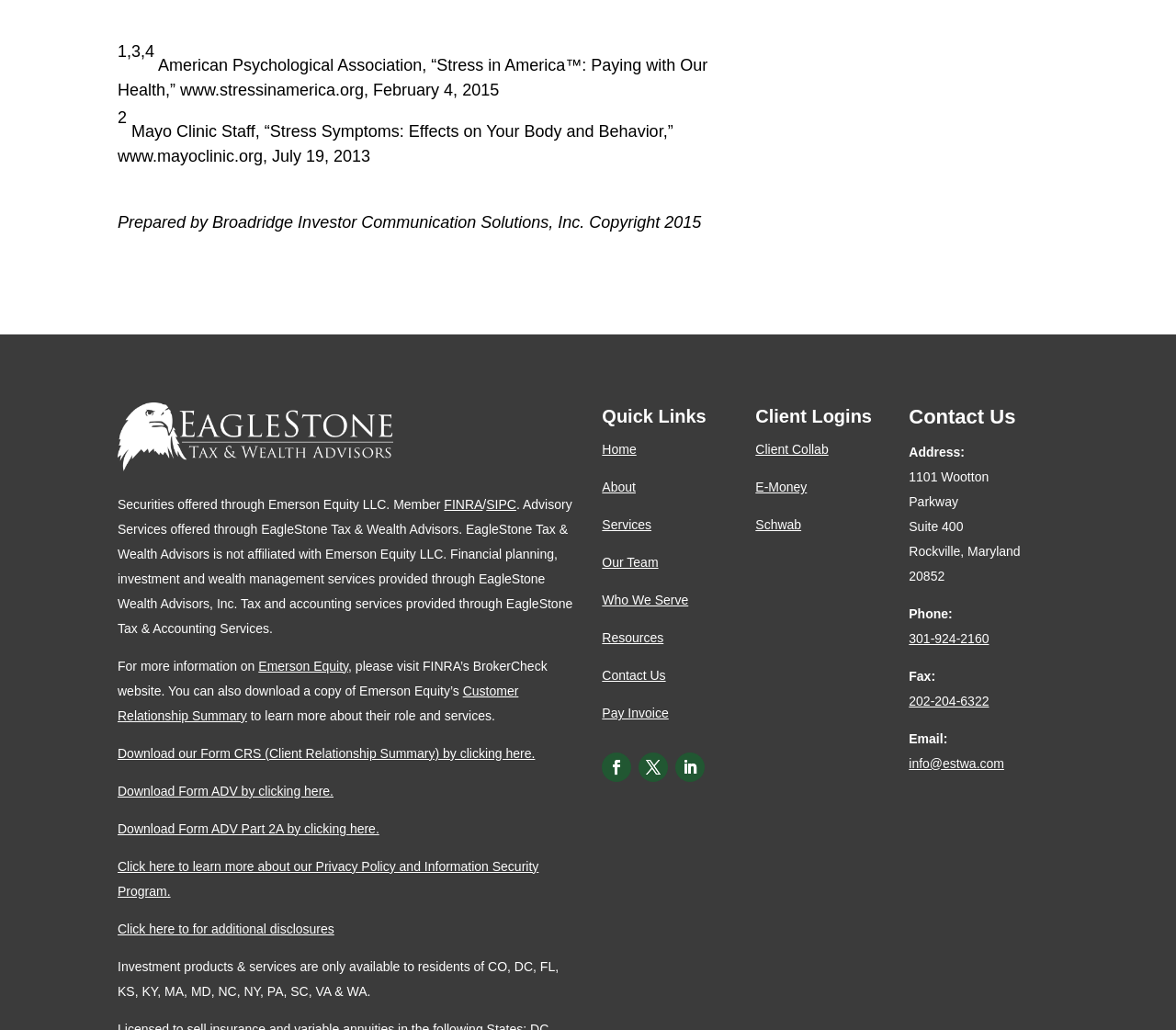Using the webpage screenshot, find the UI element described by Who We Serve. Provide the bounding box coordinates in the format (top-left x, top-left y, bottom-right x, bottom-right y), ensuring all values are floating point numbers between 0 and 1.

[0.512, 0.575, 0.585, 0.59]